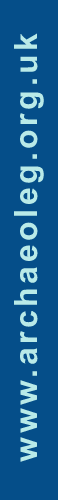Based on the image, please elaborate on the answer to the following question:
What is the font color of the web address?

The web address 'www.archaeoleg.org.uk' is displayed in a light blue font, which stands out against the deep blue background, making it easily readable.